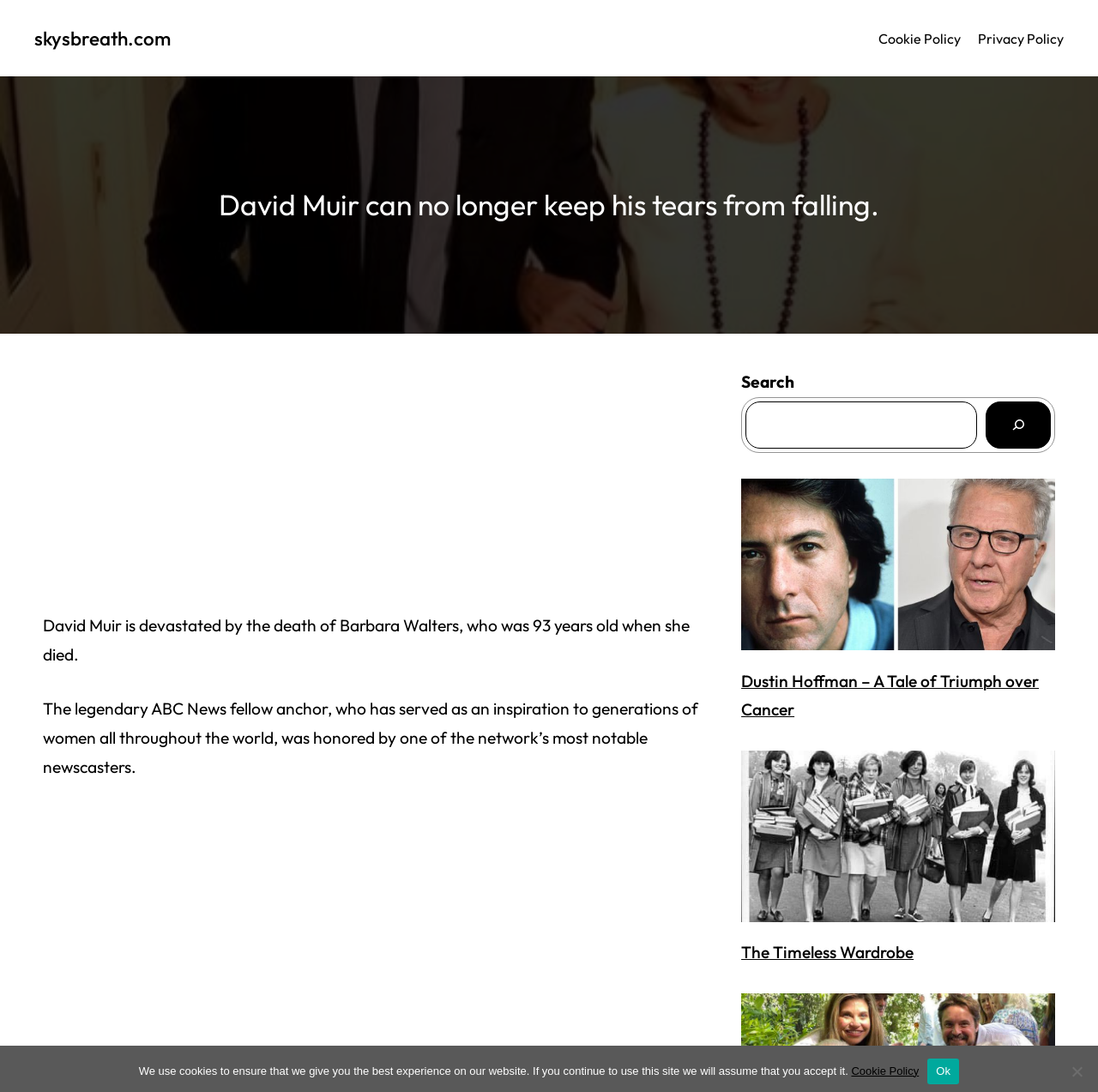Find the bounding box coordinates for the area that should be clicked to accomplish the instruction: "click the skysbreath.com link".

[0.031, 0.024, 0.155, 0.046]